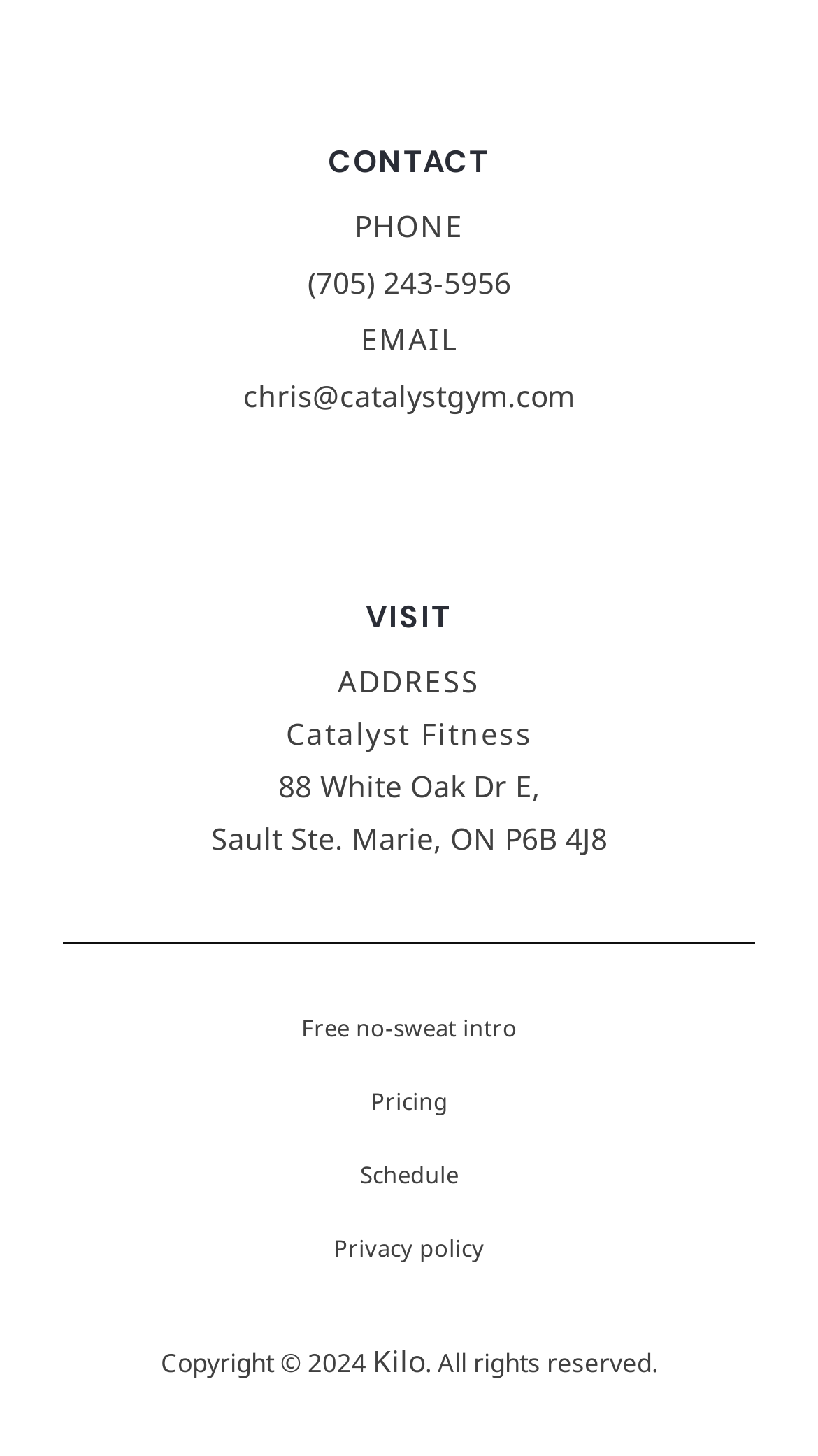Using the information in the image, could you please answer the following question in detail:
What is the phone number to contact?

I found the phone number by looking at the 'CONTACT' section in the footer, where it is listed as '(705) 243-5956'.